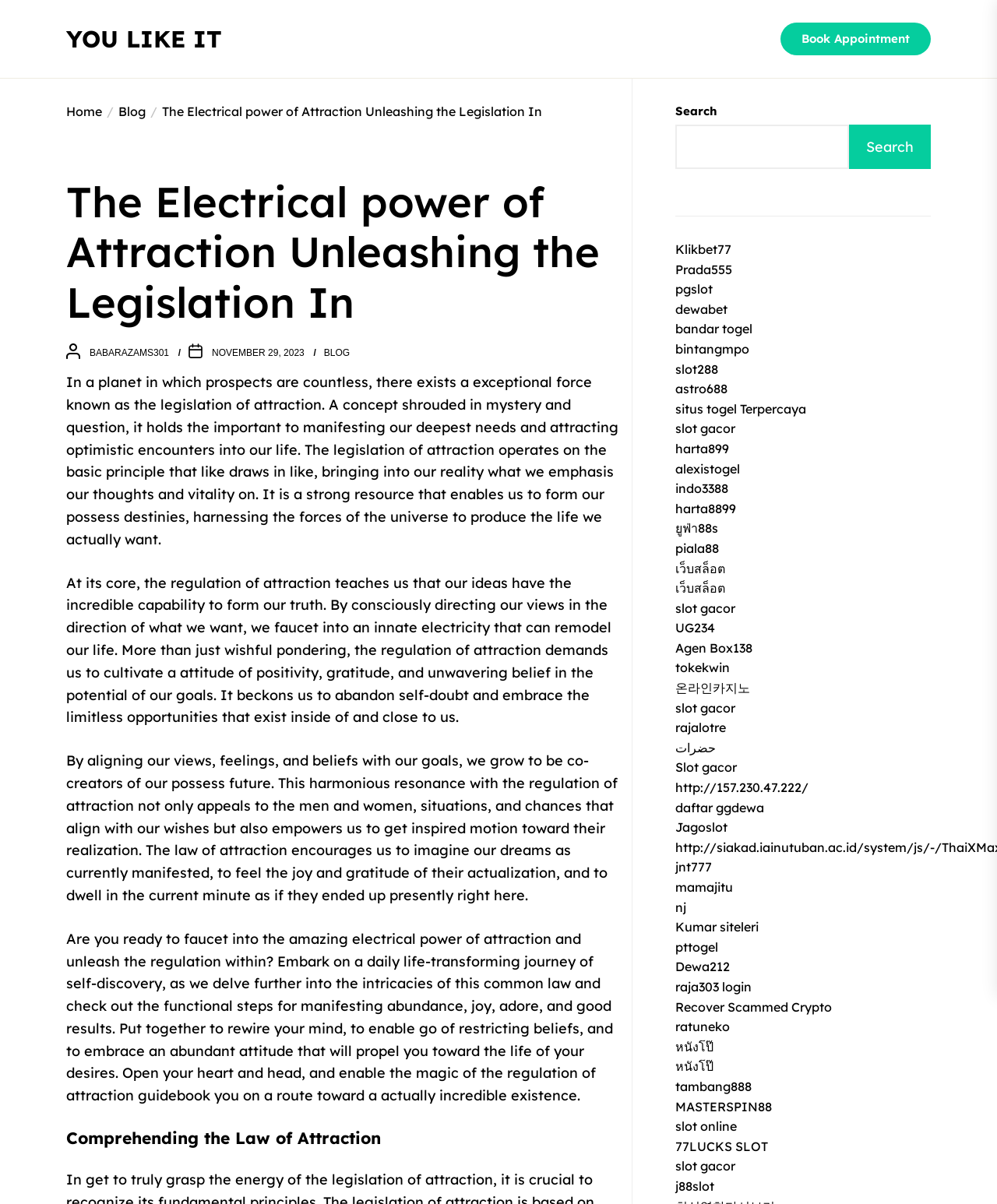Craft a detailed narrative of the webpage's structure and content.

The webpage is about the law of attraction, with a focus on self-discovery and personal growth. At the top, there is a navigation bar with links to "Home", "Blog", and the current page, "The Electrical power of Attraction Unleashing the Legislation In". Below this, there is a header section with a title "The Electrical power of Attraction Unleashing the Legislation In" and a link to "BABARAZAMS301" and "NOVEMBER 29, 2023".

The main content of the page is divided into four paragraphs of text, which discuss the concept of the law of attraction, its principles, and how it can be applied to manifest one's desires. The text is written in a inspirational and motivational tone, encouraging readers to tap into the power of attraction and transform their lives.

On the right side of the page, there is a search bar with a button to search the website. Below this, there are numerous links to various websites, including online casinos, slot games, and other unrelated topics. These links are densely packed and take up a significant portion of the page.

At the bottom of the page, there is a heading "Comprehending the Law of Attraction", but it does not appear to be followed by any additional content. Overall, the page has a cluttered layout, with a mix of relevant and unrelated content.